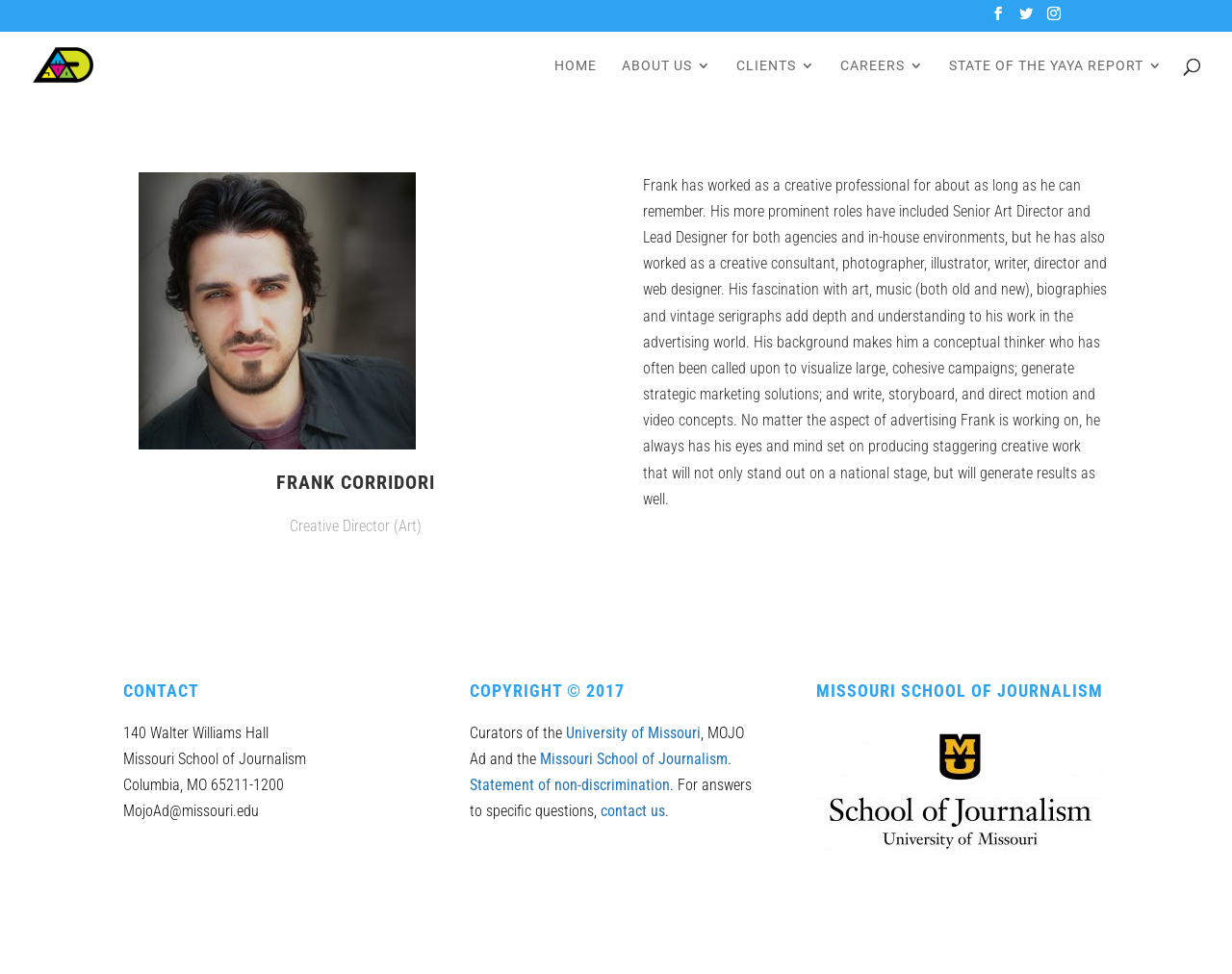Determine the coordinates of the bounding box for the clickable area needed to execute this instruction: "View the Privacy Policy".

None